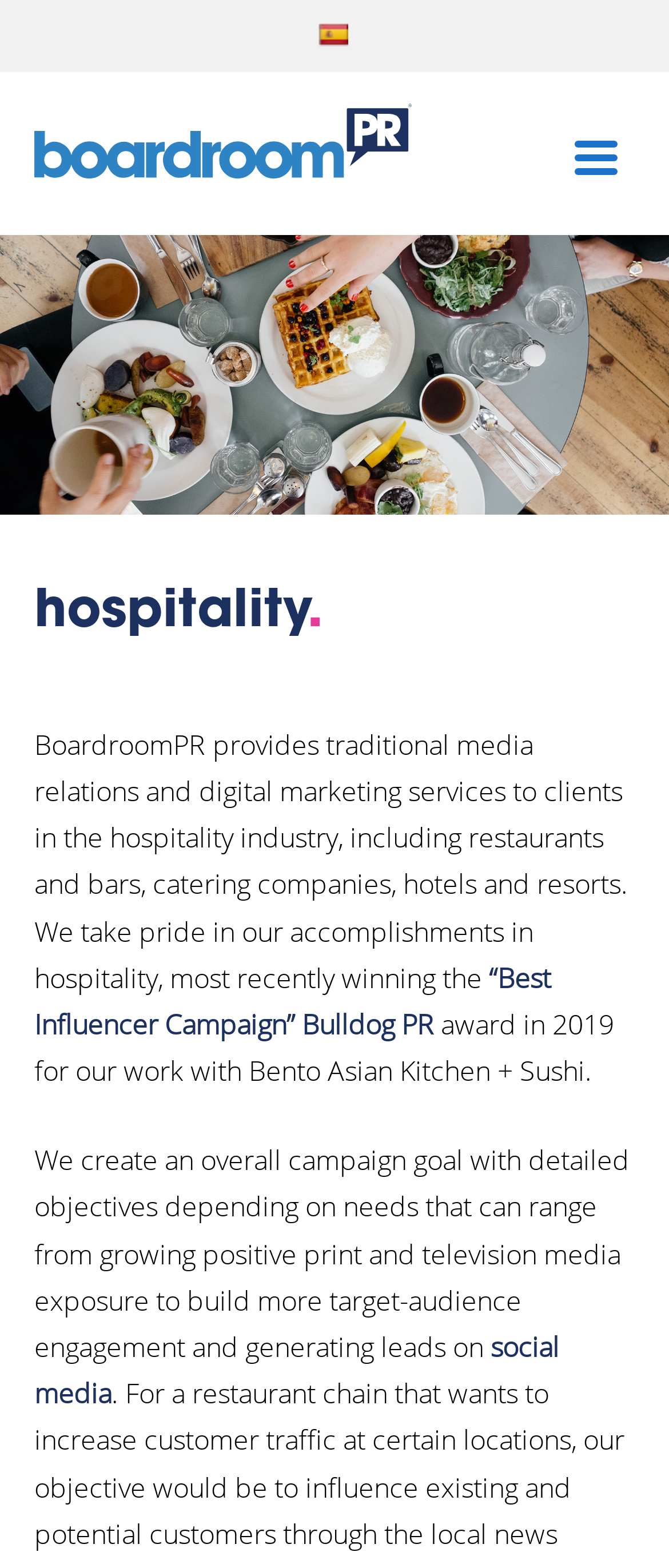Provide a thorough description of the webpage's content and layout.

The webpage is about BoardroomPR, a hospitality PR firm that helps businesses in the hospitality industry, such as restaurants, hotels, and resorts, grow their business. 

At the top right corner, there is a link to a Spanish version of the webpage. Below it, there is a logo image with a link, which takes up a significant portion of the top section. 

A large image related to hospitality takes up the full width of the page, spanning from the top to about one-third of the way down. 

Below the image, there is a heading that reads "hospitality." followed by a paragraph of text that describes the services BoardroomPR provides to its clients in the hospitality industry. The text mentions that the company takes pride in its accomplishments, including winning the "Best Influencer Campaign" award in 2019 for its work with Bento Asian Kitchen + Sushi. 

The paragraph also explains that BoardroomPR creates overall campaign goals with detailed objectives, which can range from growing positive media exposure to generating leads on social media. There is a link to "social media" within the text.